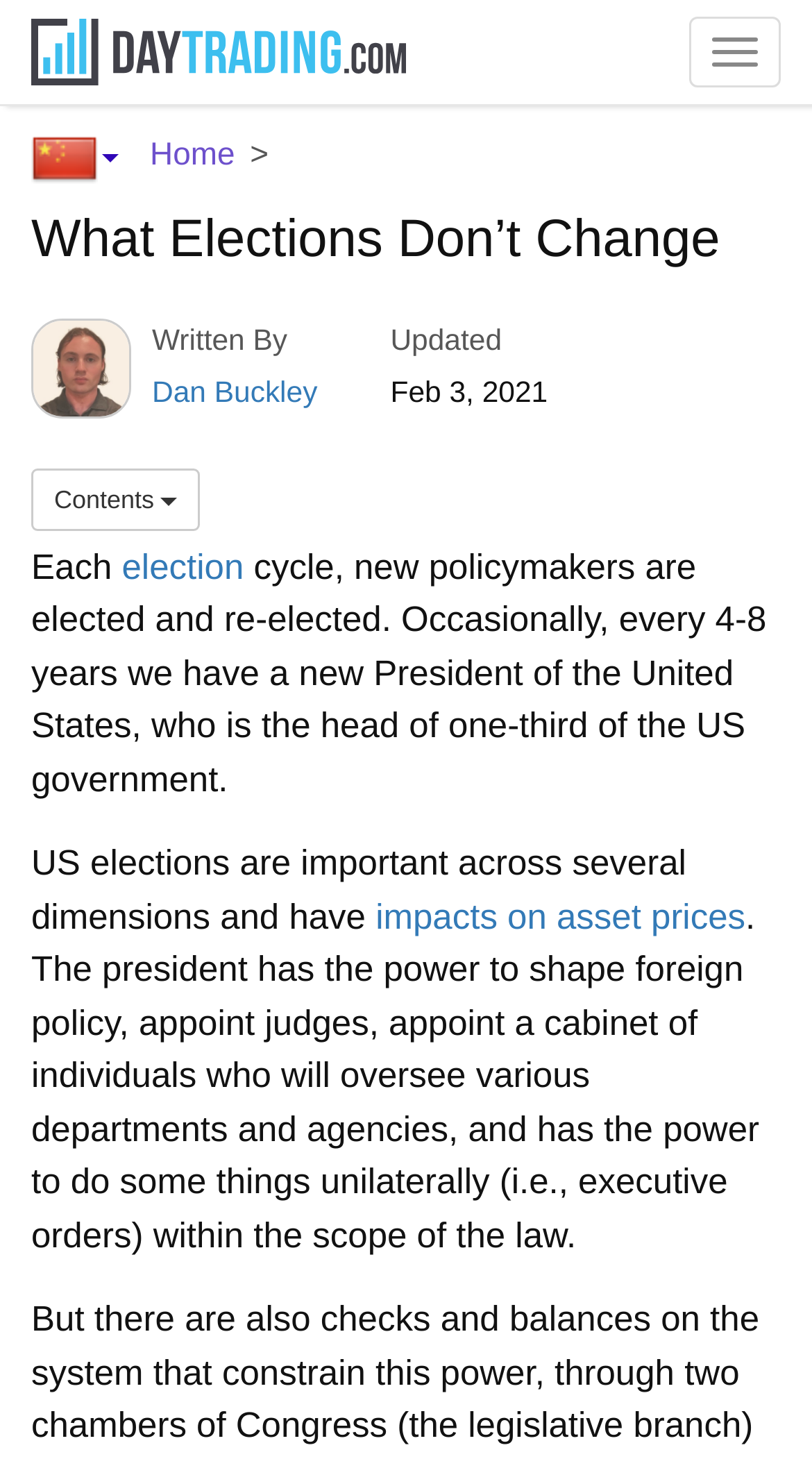Locate the bounding box of the UI element described by: "election" in the given webpage screenshot.

[0.15, 0.375, 0.3, 0.402]